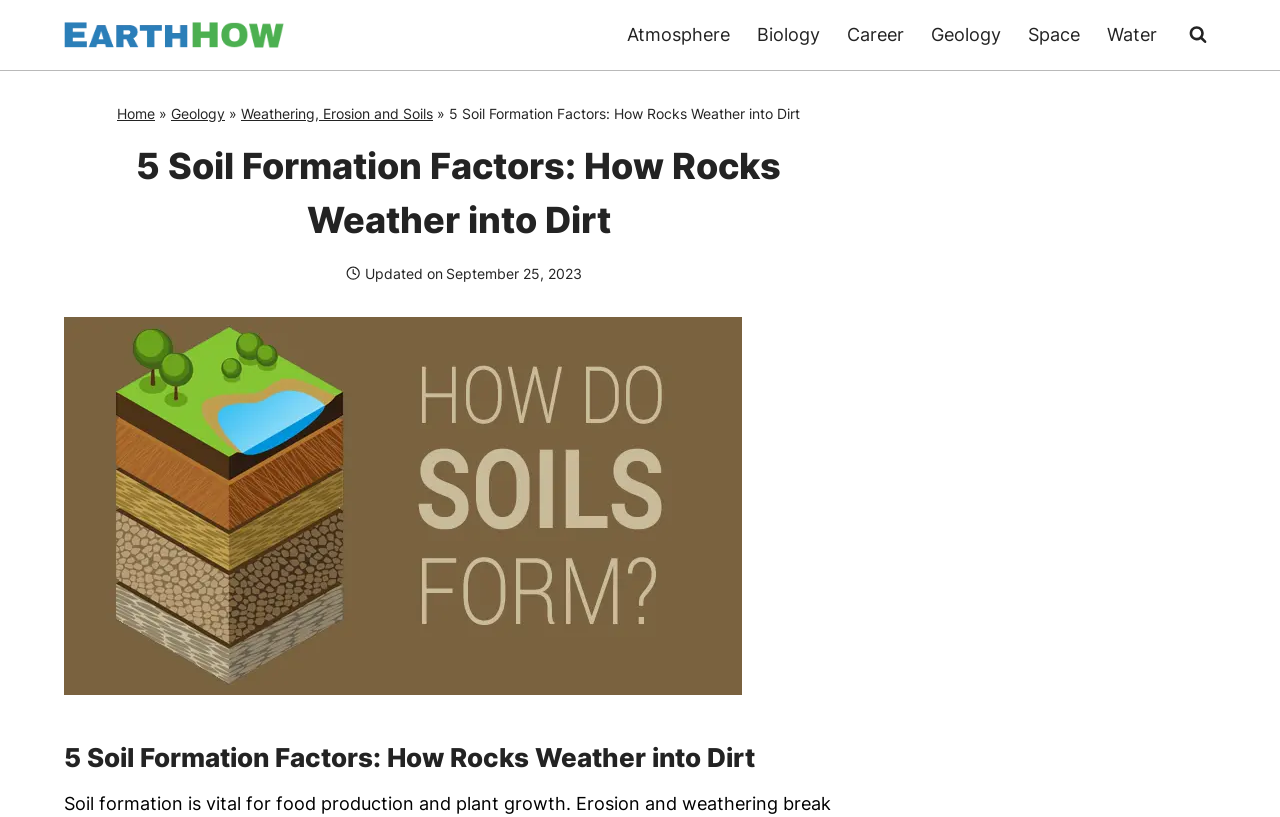What is the purpose of the button at the top right corner?
Please look at the screenshot and answer in one word or a short phrase.

View Search Form